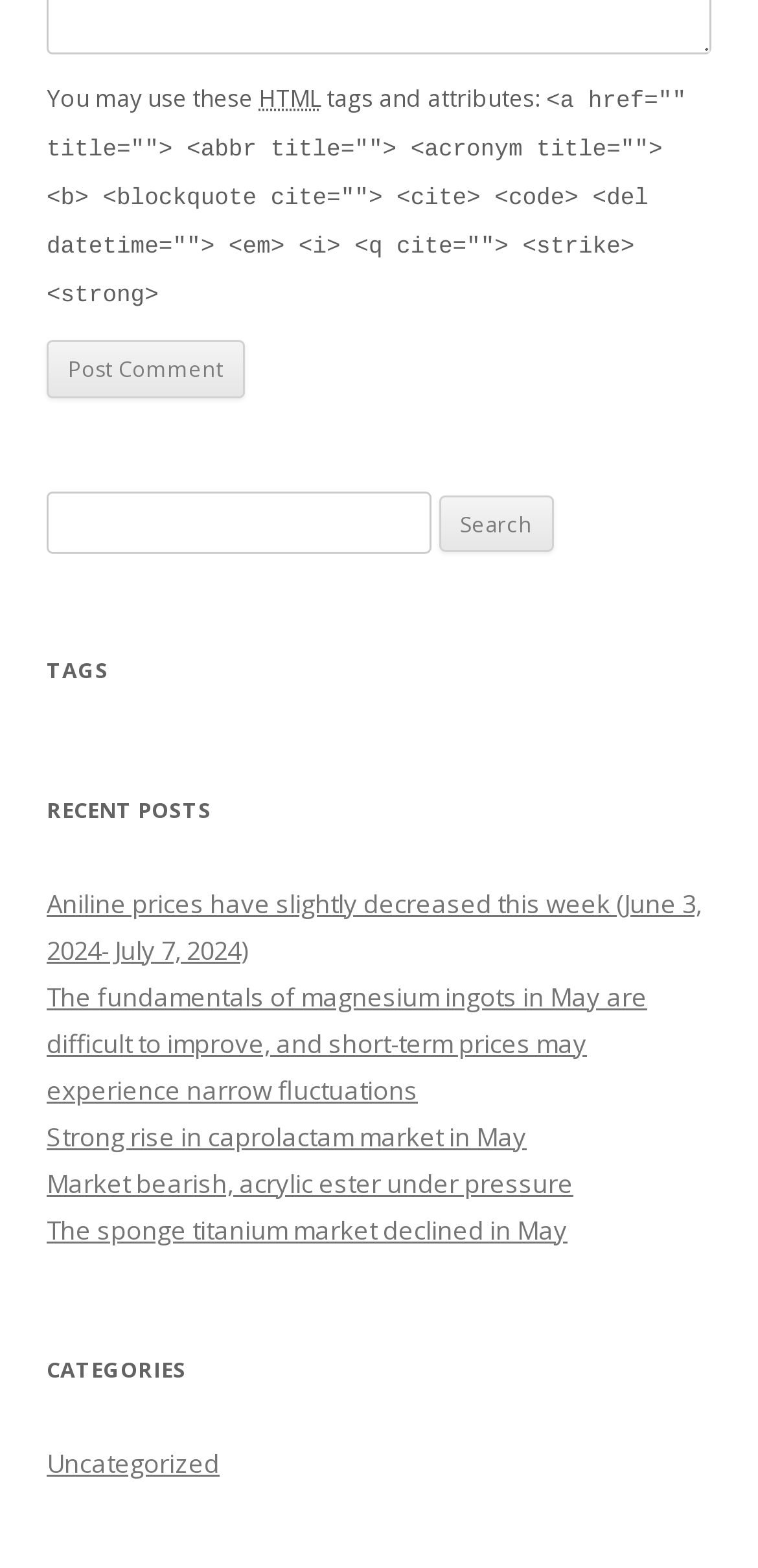Locate the bounding box of the UI element with the following description: "Uncategorized".

[0.062, 0.915, 0.29, 0.938]